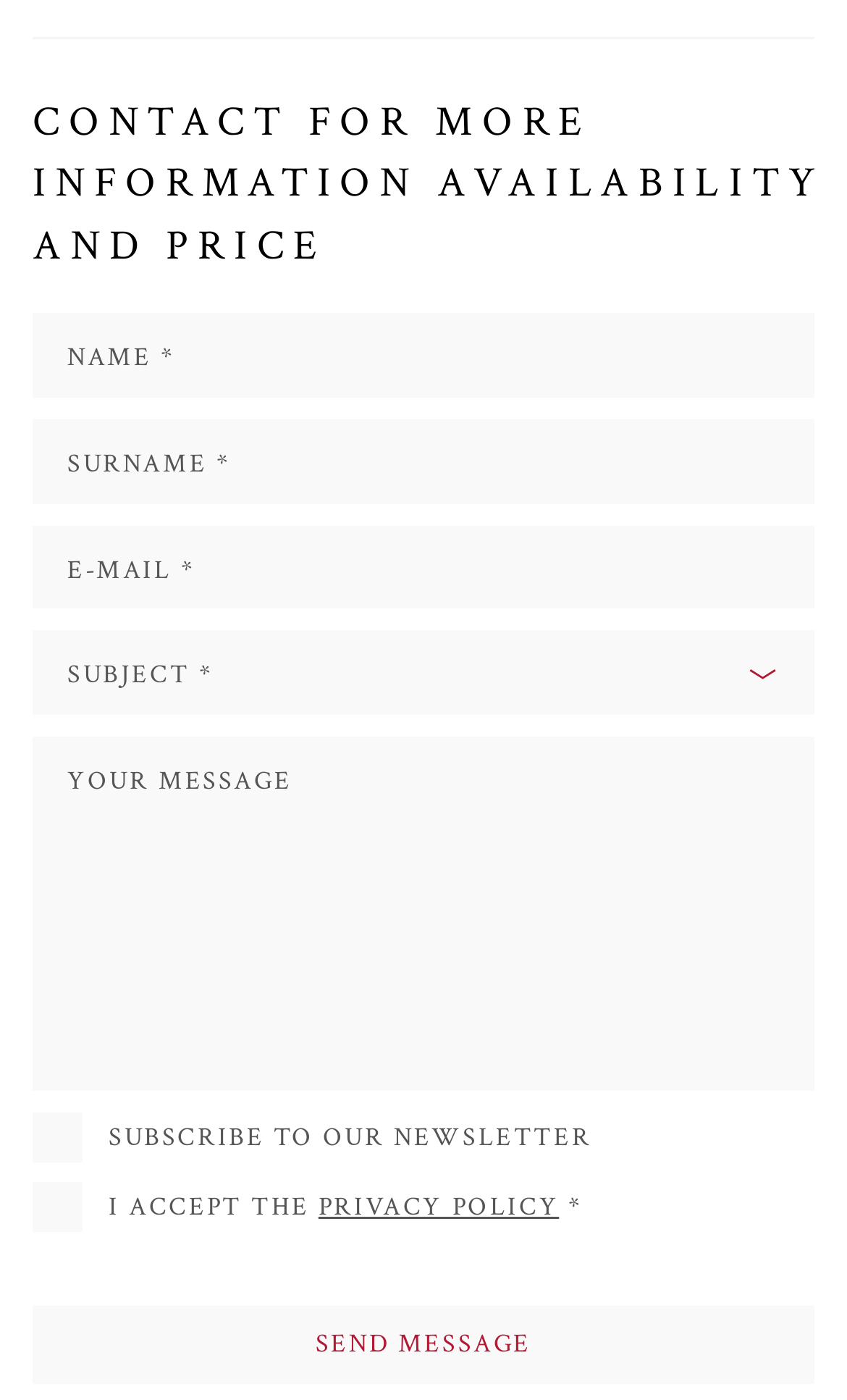What is the purpose of the checkbox at the bottom?
Using the image, provide a detailed and thorough answer to the question.

The checkbox is accompanied by the static text 'I ACCEPT THE PRIVACY POLICY *' and a link to the privacy policy, indicating that users must accept the privacy policy in order to proceed.